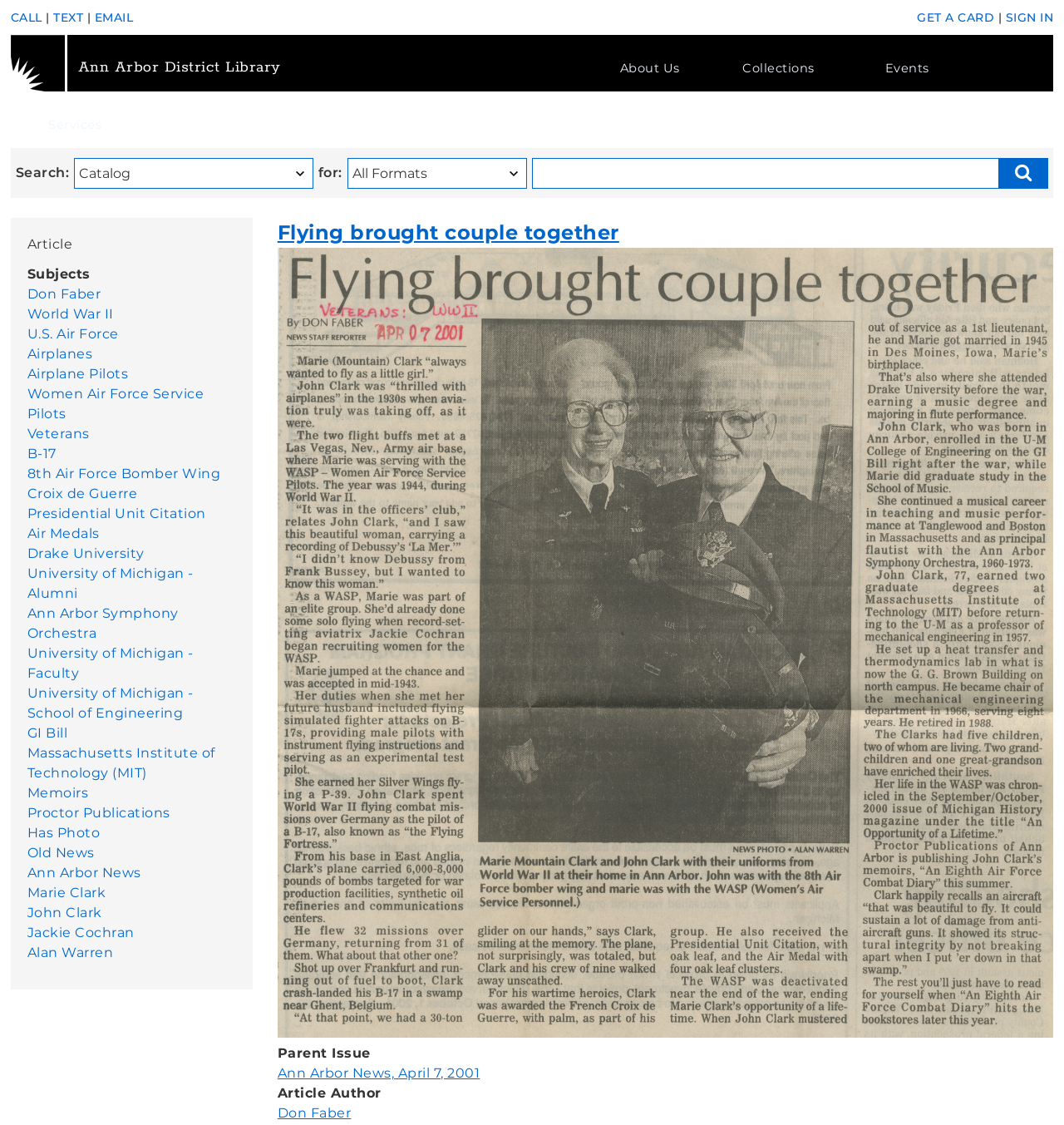What is the author of the article?
Could you give a comprehensive explanation in response to this question?

The author of the article is mentioned in the article details section as 'Don Faber', which is a link.